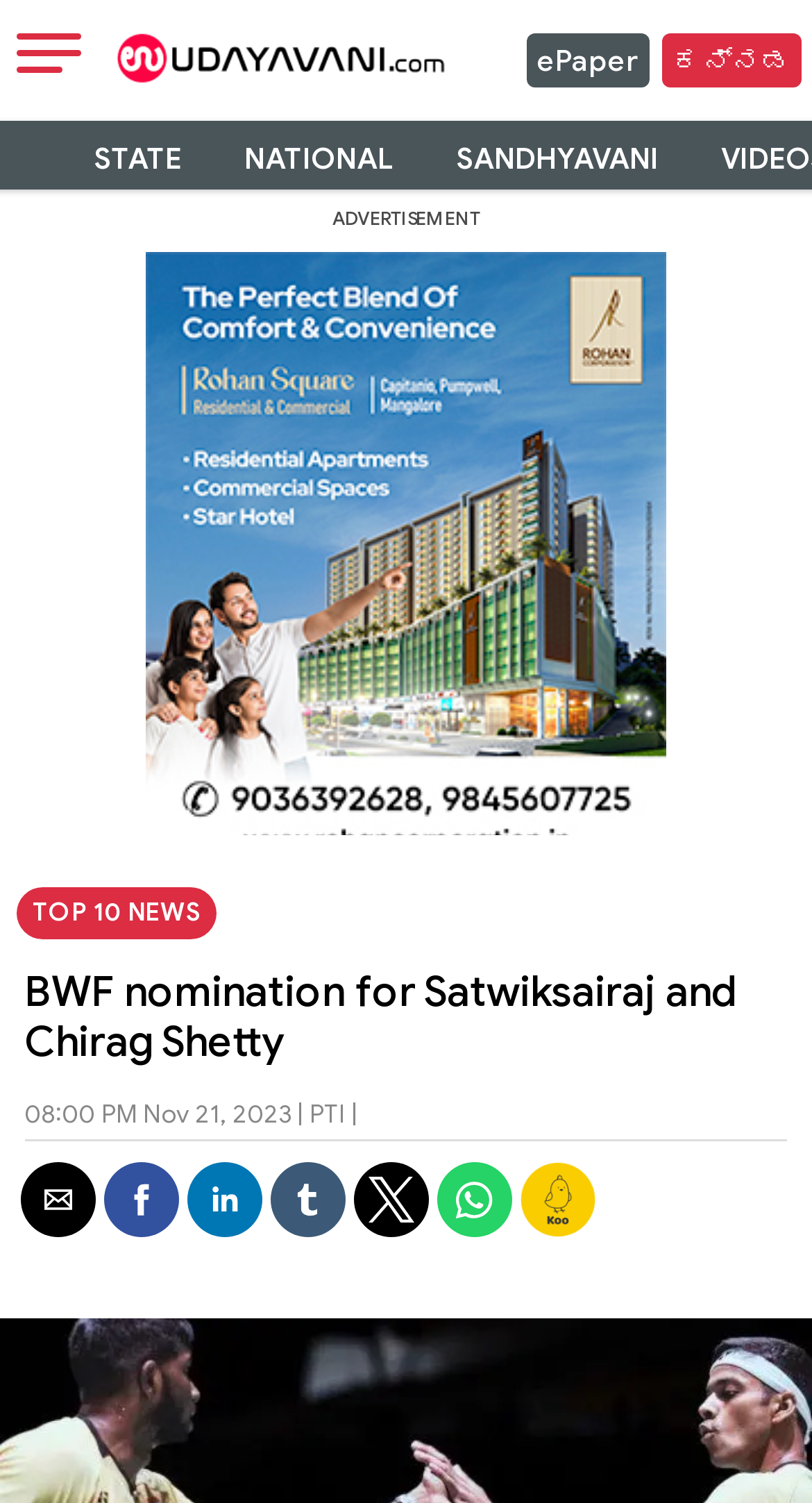How many social media sharing options are available?
Using the image, provide a concise answer in one word or a short phrase.

6